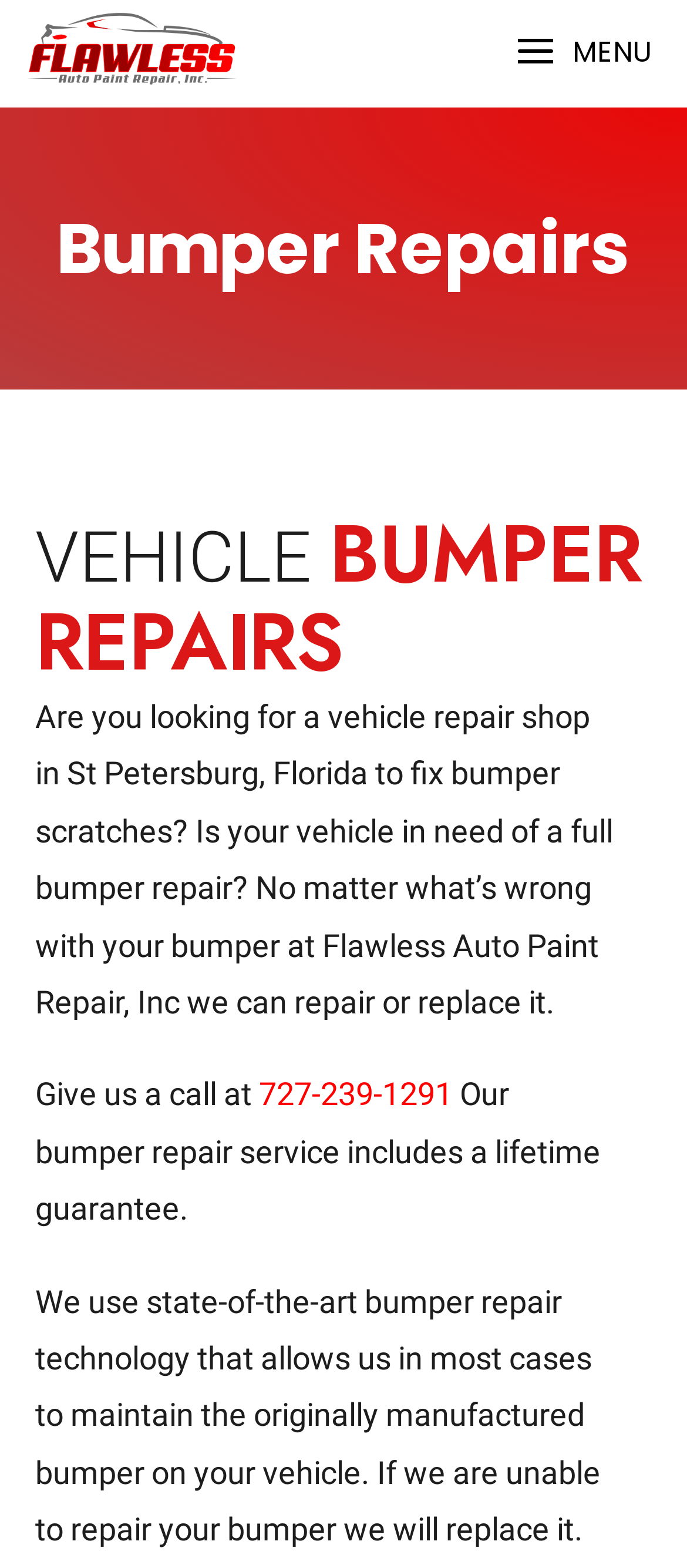What is the location of the vehicle repair shop?
Using the details shown in the screenshot, provide a comprehensive answer to the question.

I found this information by reading the text that says 'Are you looking for a vehicle repair shop in St Petersburg, Florida to fix bumper scratches?' This sentence mentions the location of the shop.